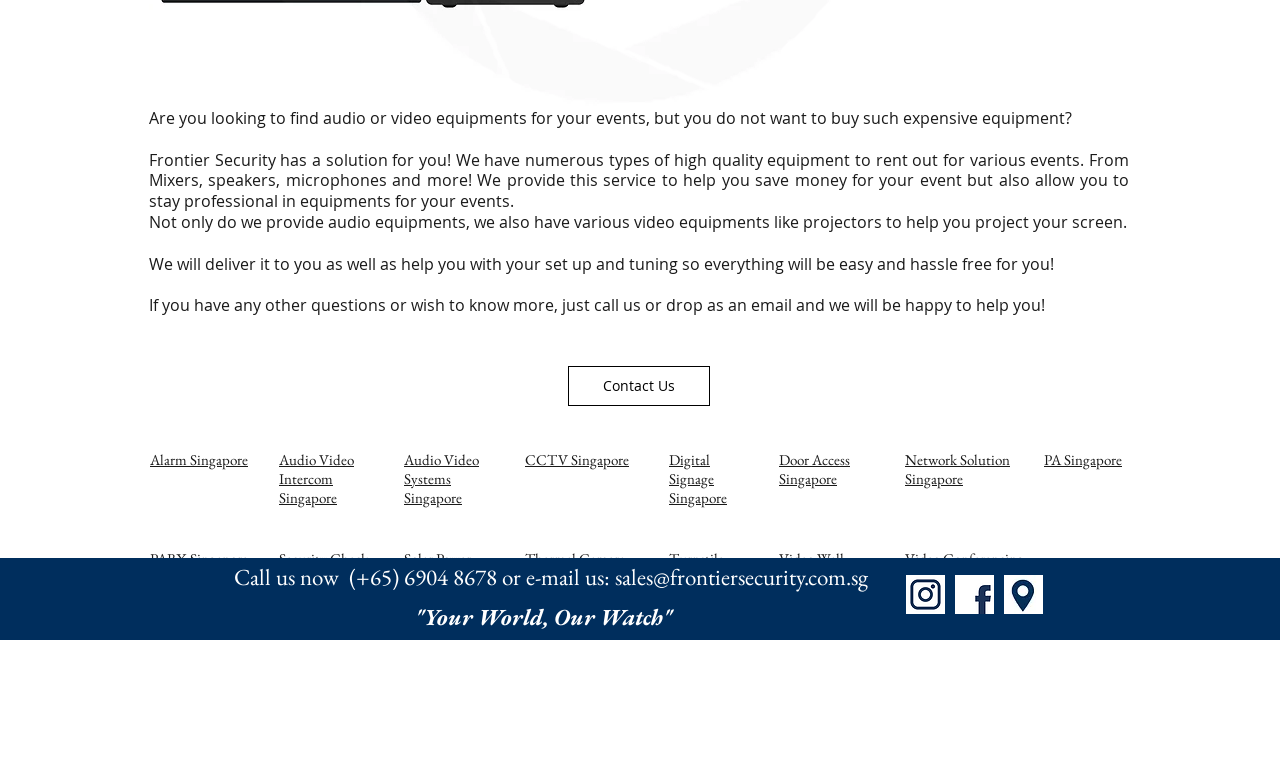Please find the bounding box coordinates (top-left x, top-left y, bottom-right x, bottom-right y) in the screenshot for the UI element described as follows: Email forwarding

None